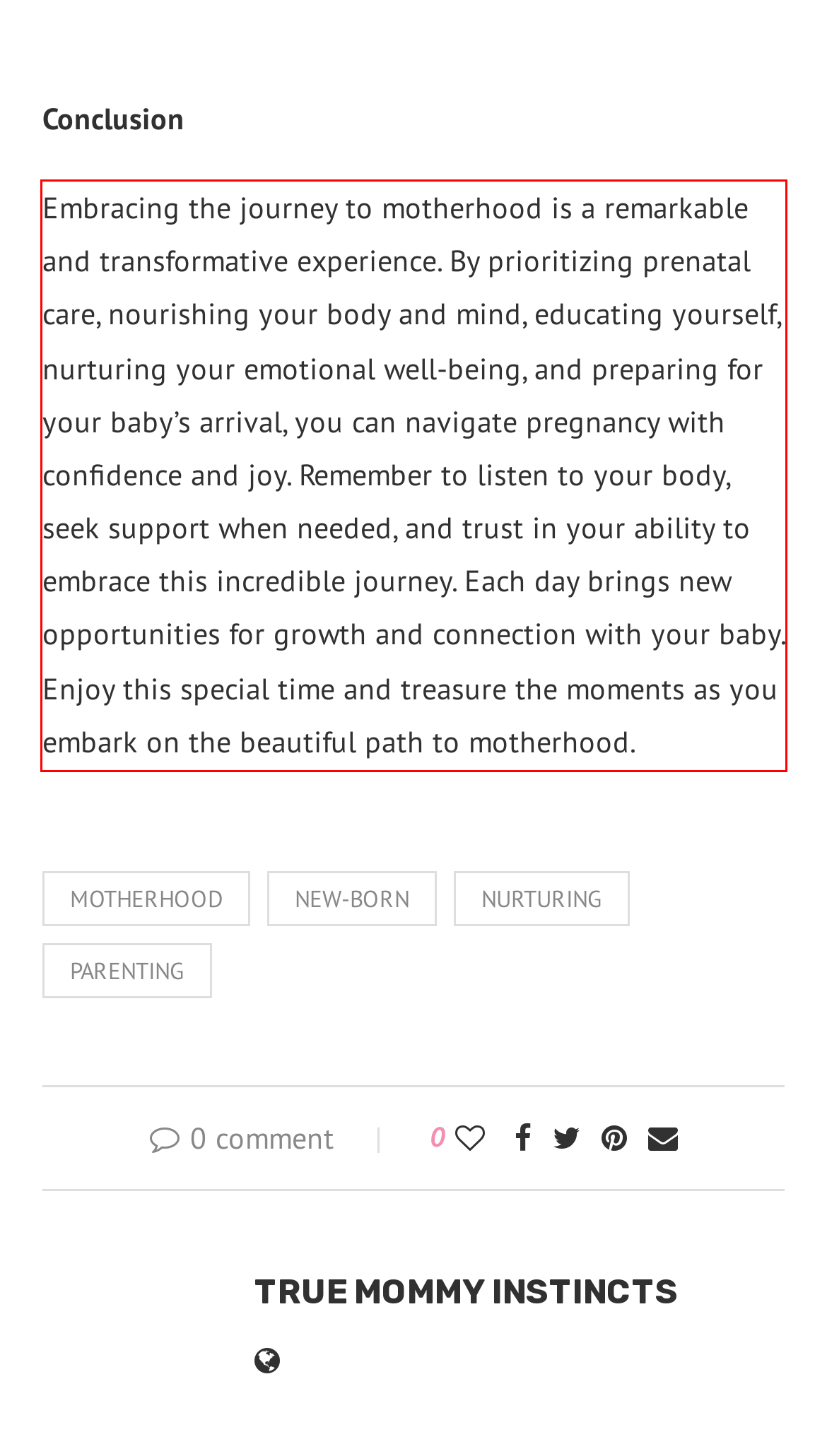Identify the text inside the red bounding box on the provided webpage screenshot by performing OCR.

Embracing the journey to motherhood is a remarkable and transformative experience. By prioritizing prenatal care, nourishing your body and mind, educating yourself, nurturing your emotional well-being, and preparing for your baby’s arrival, you can navigate pregnancy with confidence and joy. Remember to listen to your body, seek support when needed, and trust in your ability to embrace this incredible journey. Each day brings new opportunities for growth and connection with your baby. Enjoy this special time and treasure the moments as you embark on the beautiful path to motherhood.